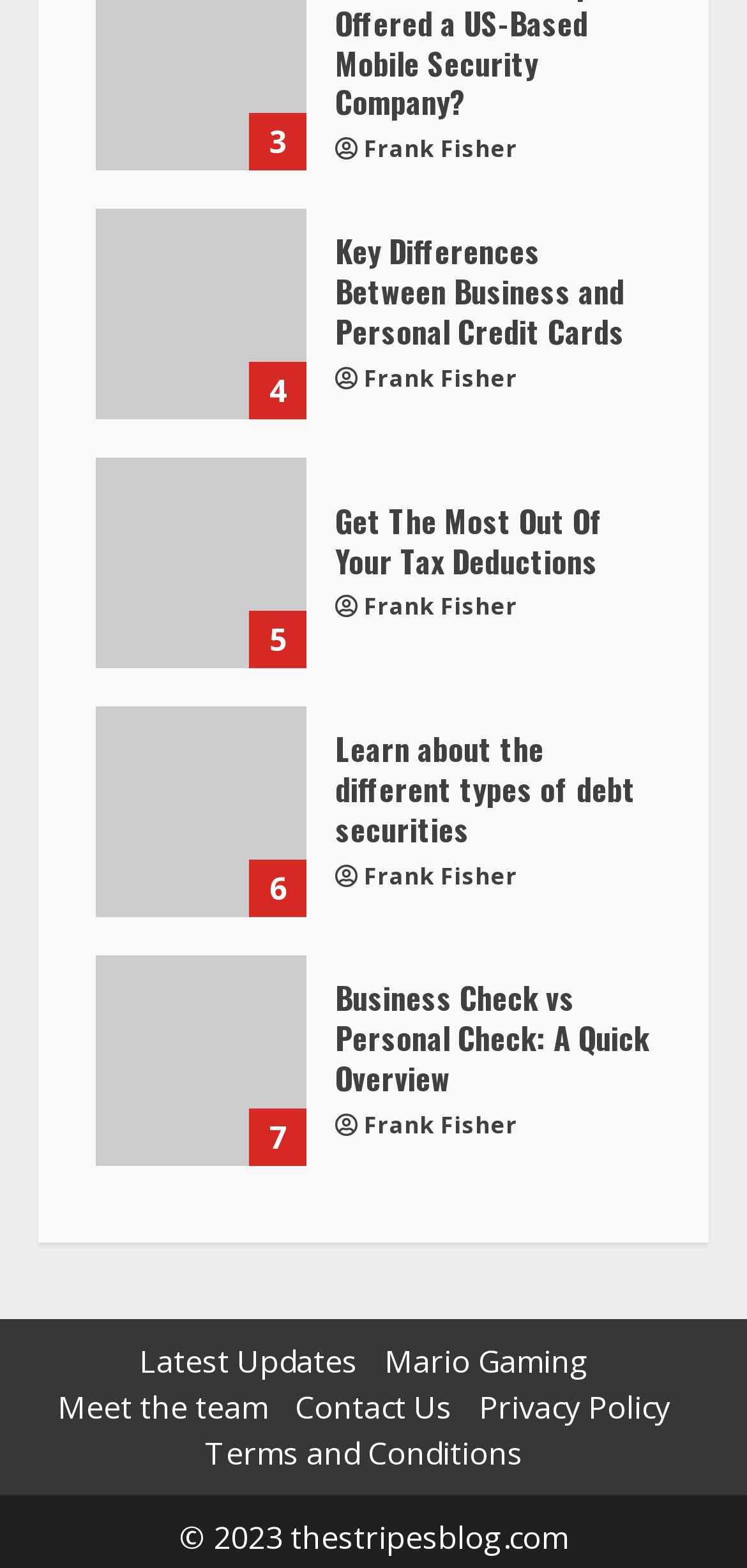Answer the question below with a single word or a brief phrase: 
Who is the author of the articles on this page?

Frank Fisher